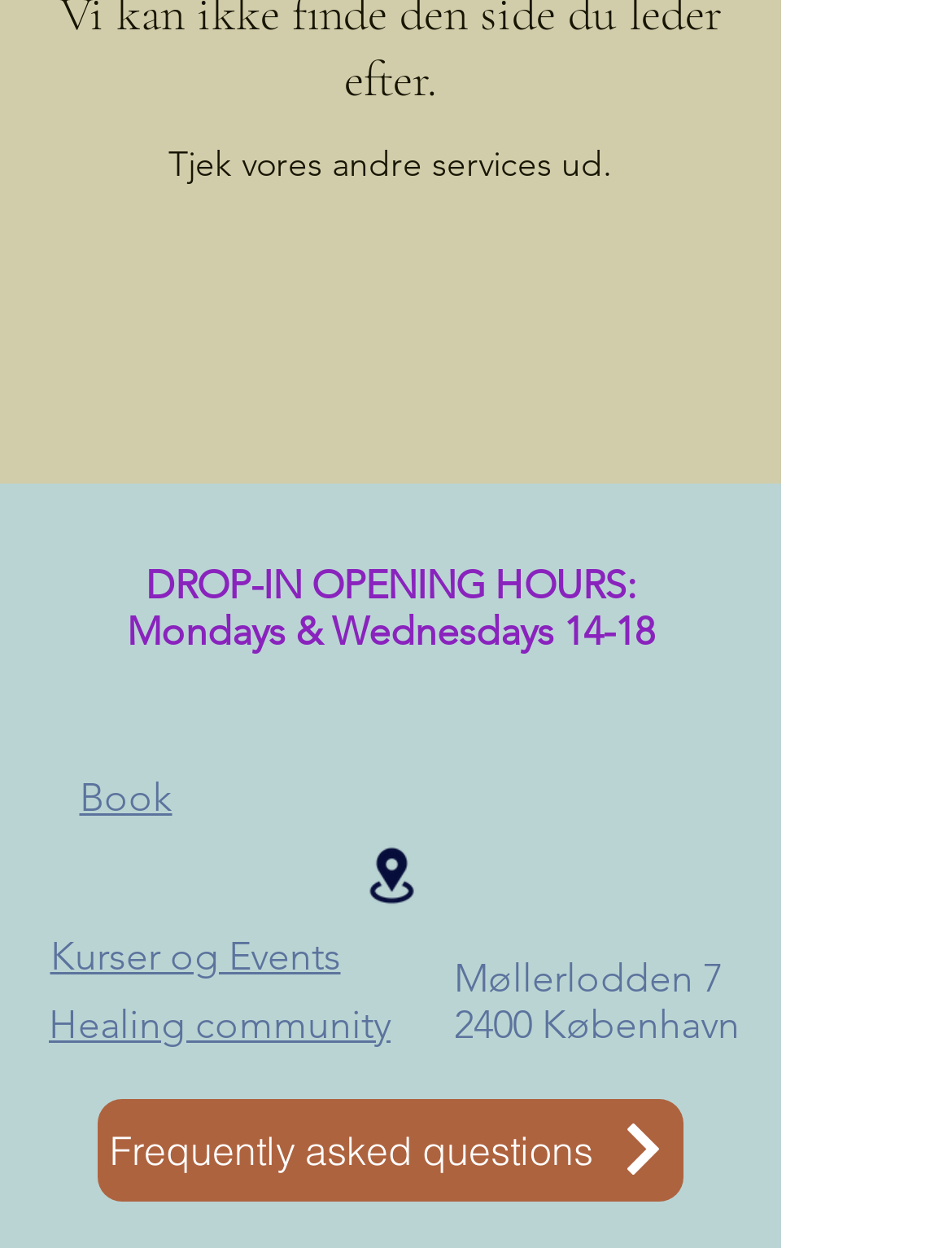Determine the bounding box for the described UI element: "Healing community".

[0.051, 0.802, 0.41, 0.839]